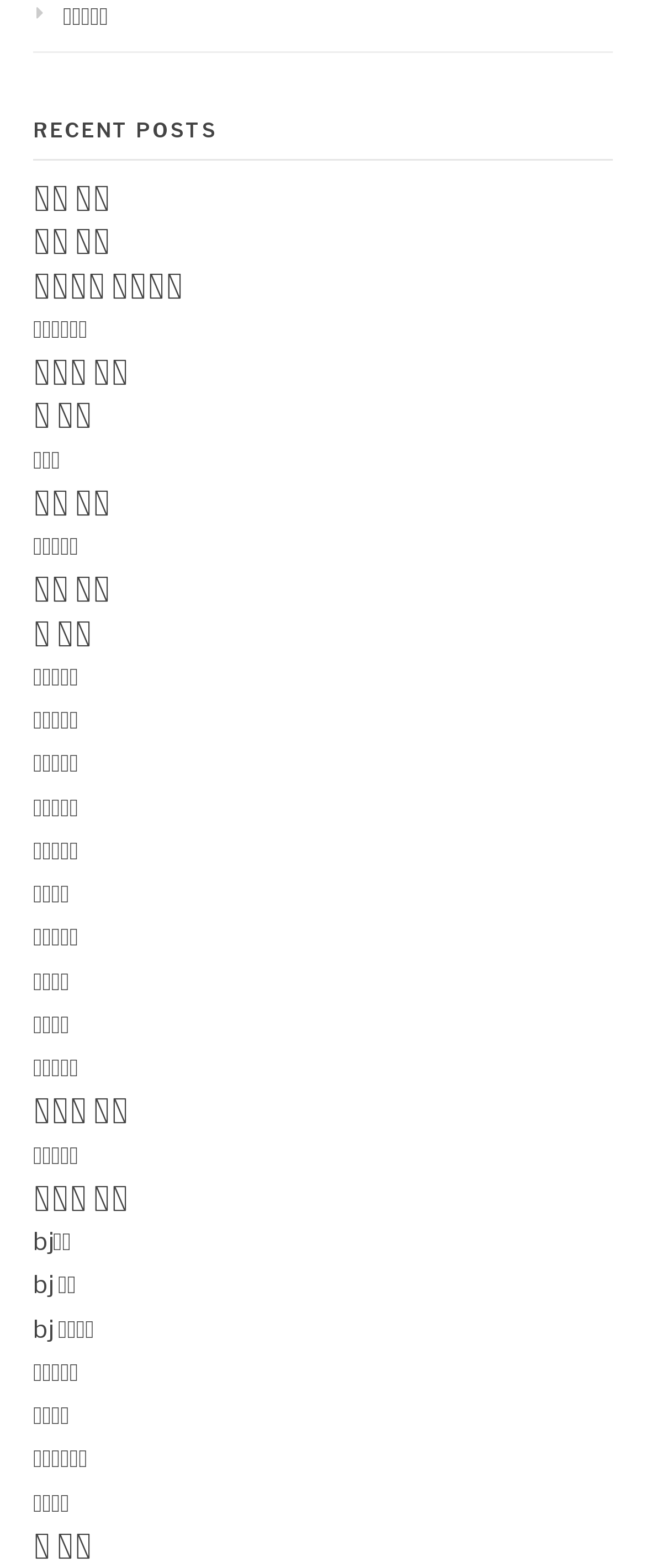Please identify the bounding box coordinates of the clickable element to fulfill the following instruction: "Explore '여성 알바'". The coordinates should be four float numbers between 0 and 1, i.e., [left, top, right, bottom].

[0.051, 0.145, 0.172, 0.164]